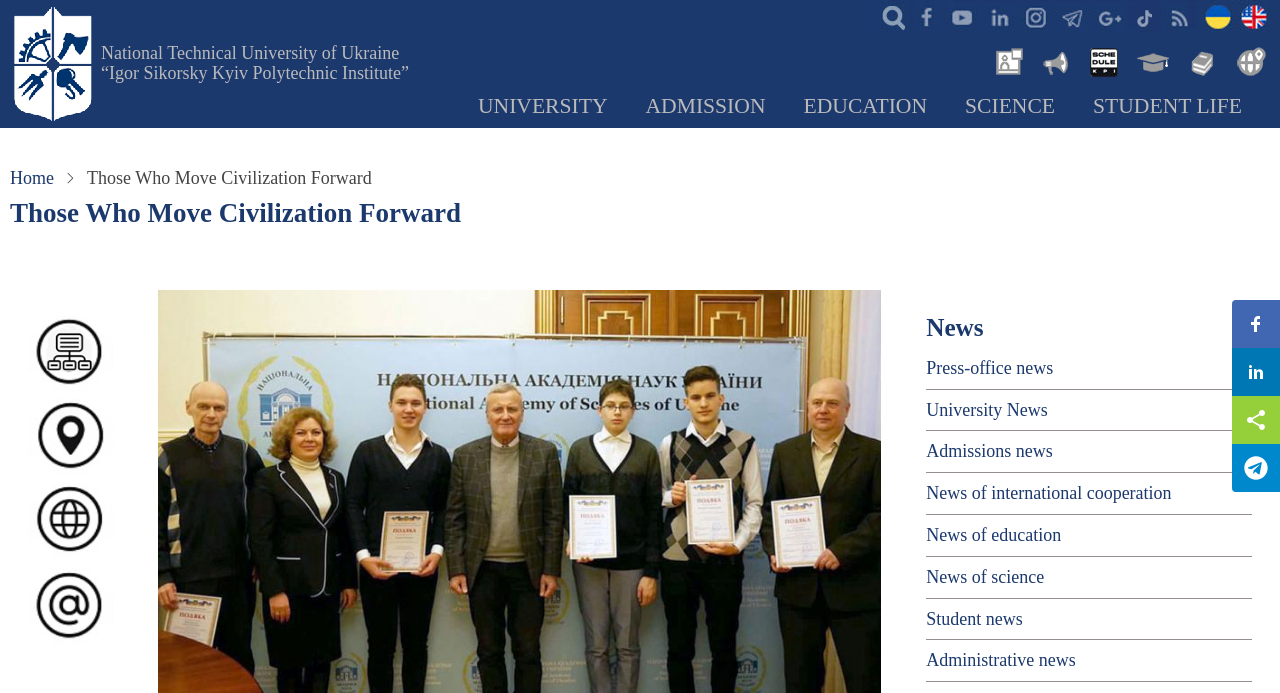Extract the bounding box coordinates for the HTML element that matches this description: "Press-office news". The coordinates should be four float numbers between 0 and 1, i.e., [left, top, right, bottom].

[0.724, 0.516, 0.823, 0.545]